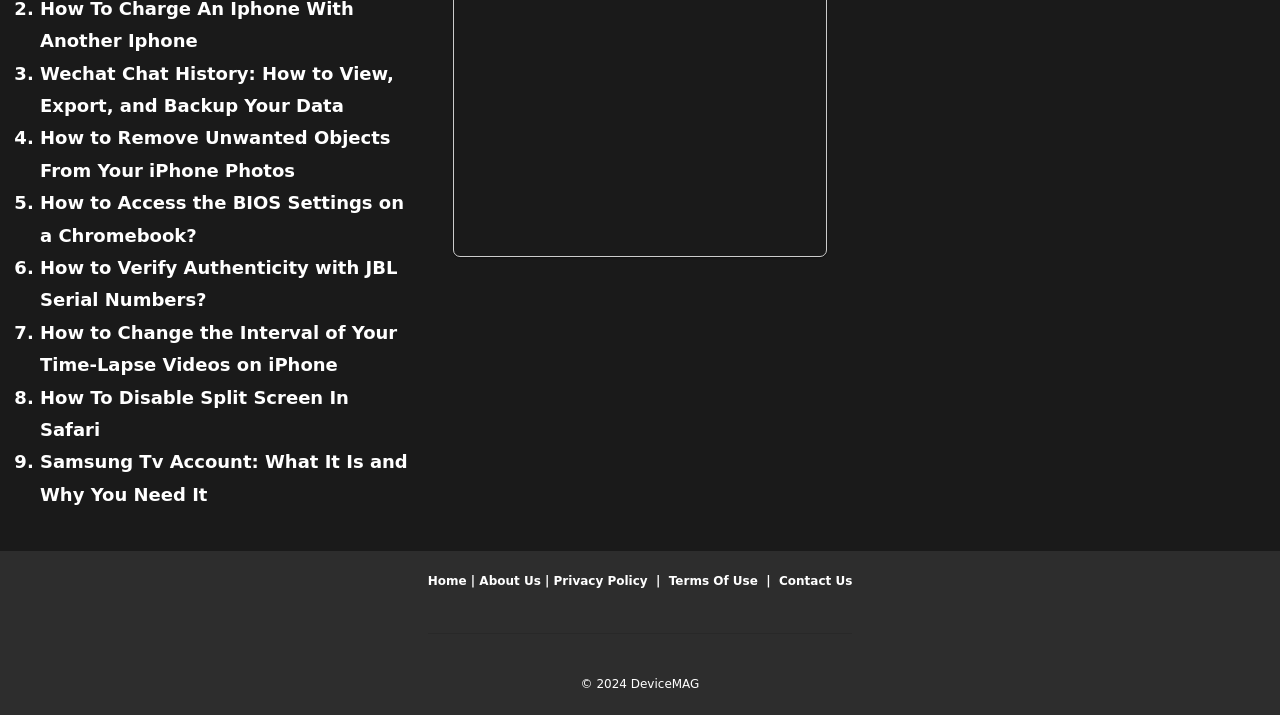Determine the bounding box coordinates of the region I should click to achieve the following instruction: "View Wechat Chat History article". Ensure the bounding box coordinates are four float numbers between 0 and 1, i.e., [left, top, right, bottom].

[0.031, 0.088, 0.308, 0.162]